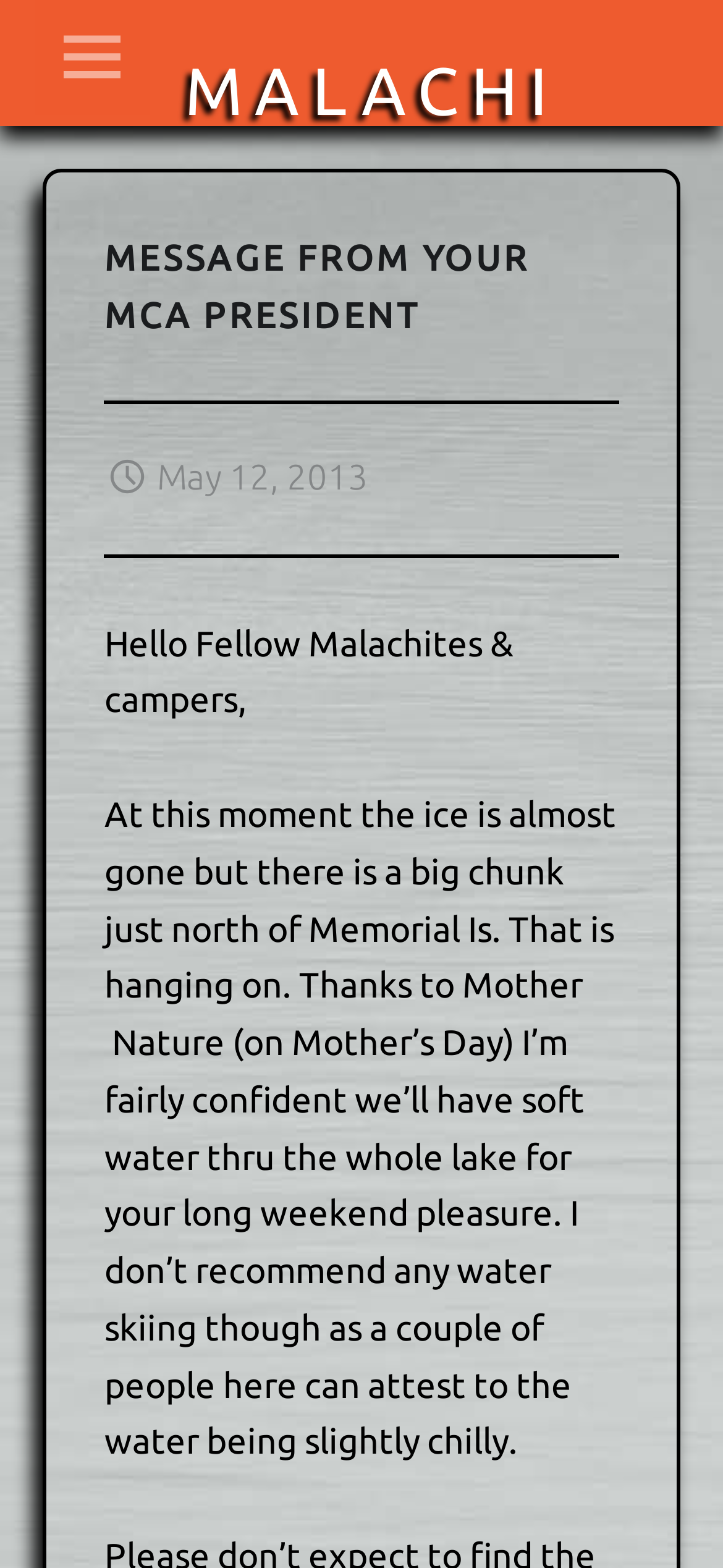Given the description "May 12, 2013", provide the bounding box coordinates of the corresponding UI element.

[0.217, 0.29, 0.509, 0.316]